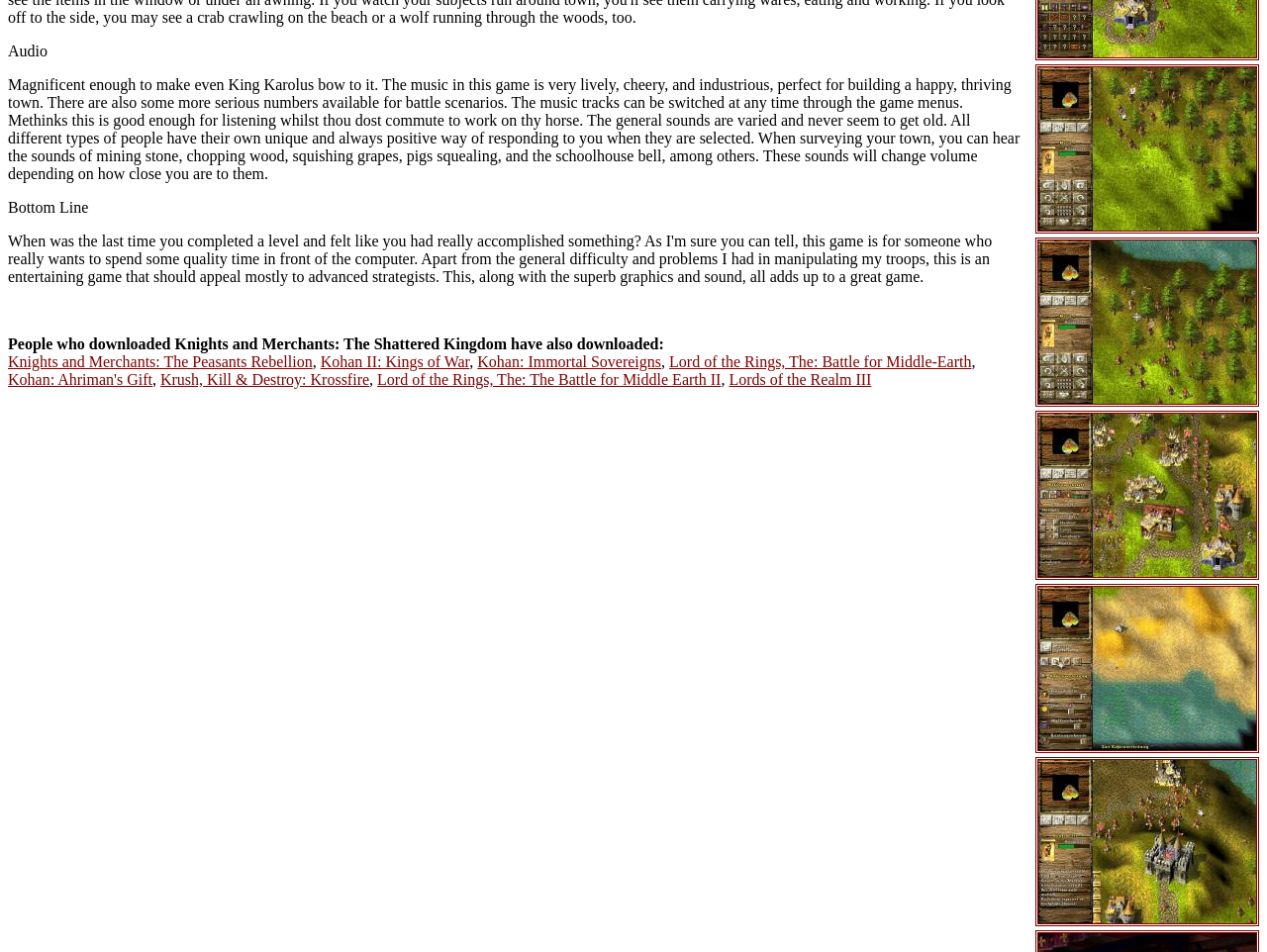Determine the bounding box coordinates of the target area to click to execute the following instruction: "Explore Kohan II: Kings of War."

[0.253, 0.371, 0.371, 0.389]